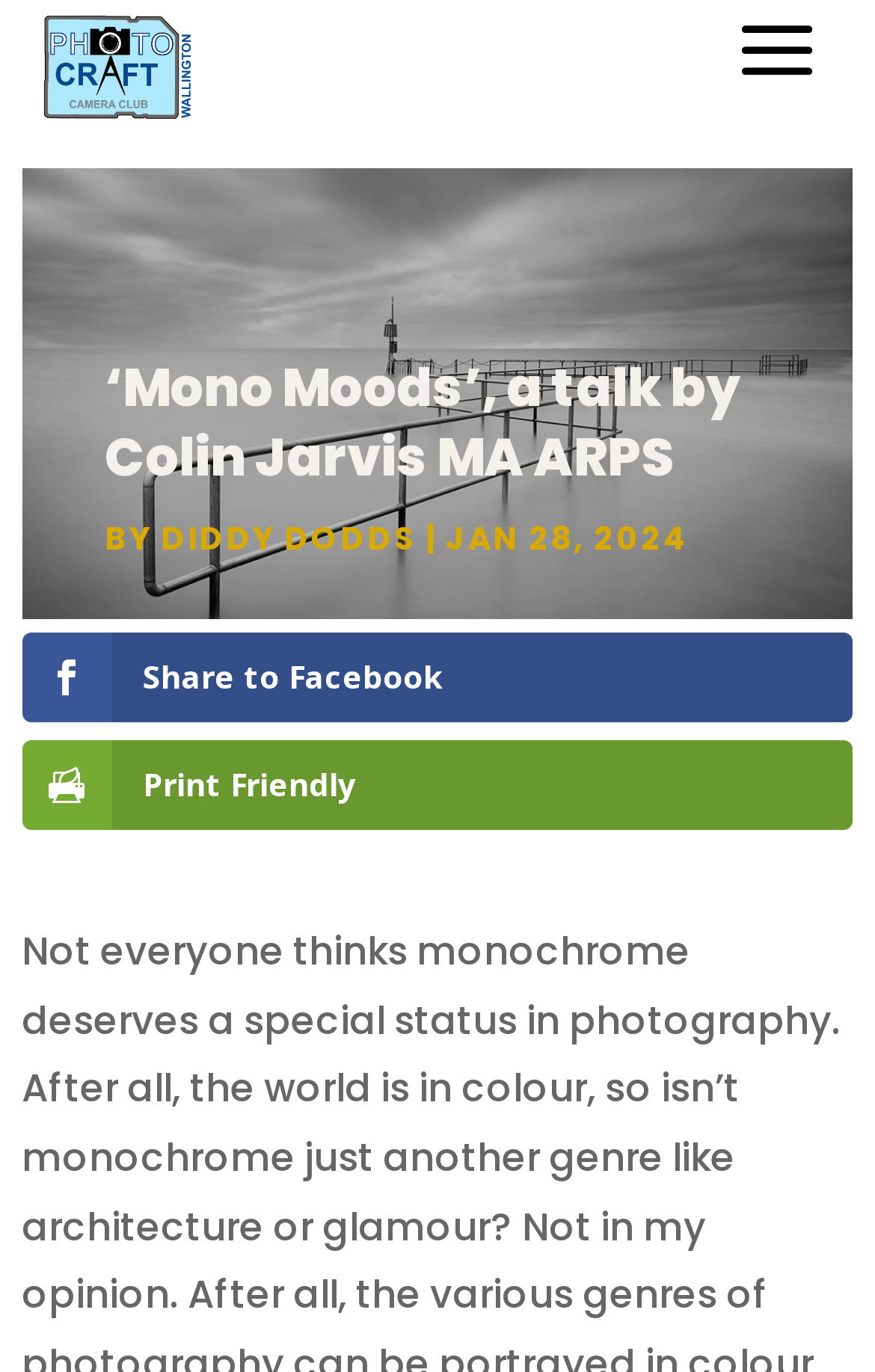What is the name of the camera club?
Using the image, give a concise answer in the form of a single word or short phrase.

Photocraft Camera Club